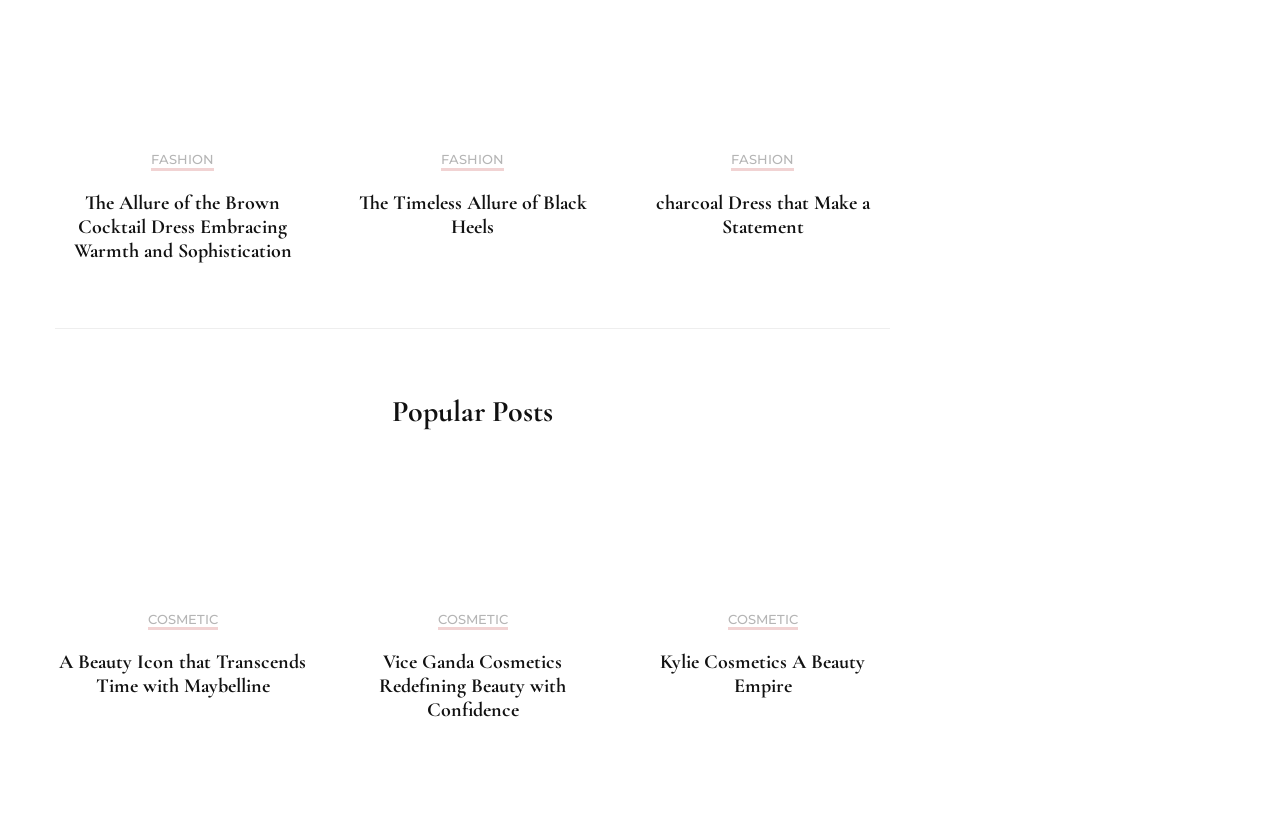Utilize the details in the image to thoroughly answer the following question: What is the category of the first article?

The first article is categorized under 'FASHION' as indicated by the link 'FASHION' above the heading 'The Allure of the Brown Cocktail Dress Embracing Warmth and Sophistication'.